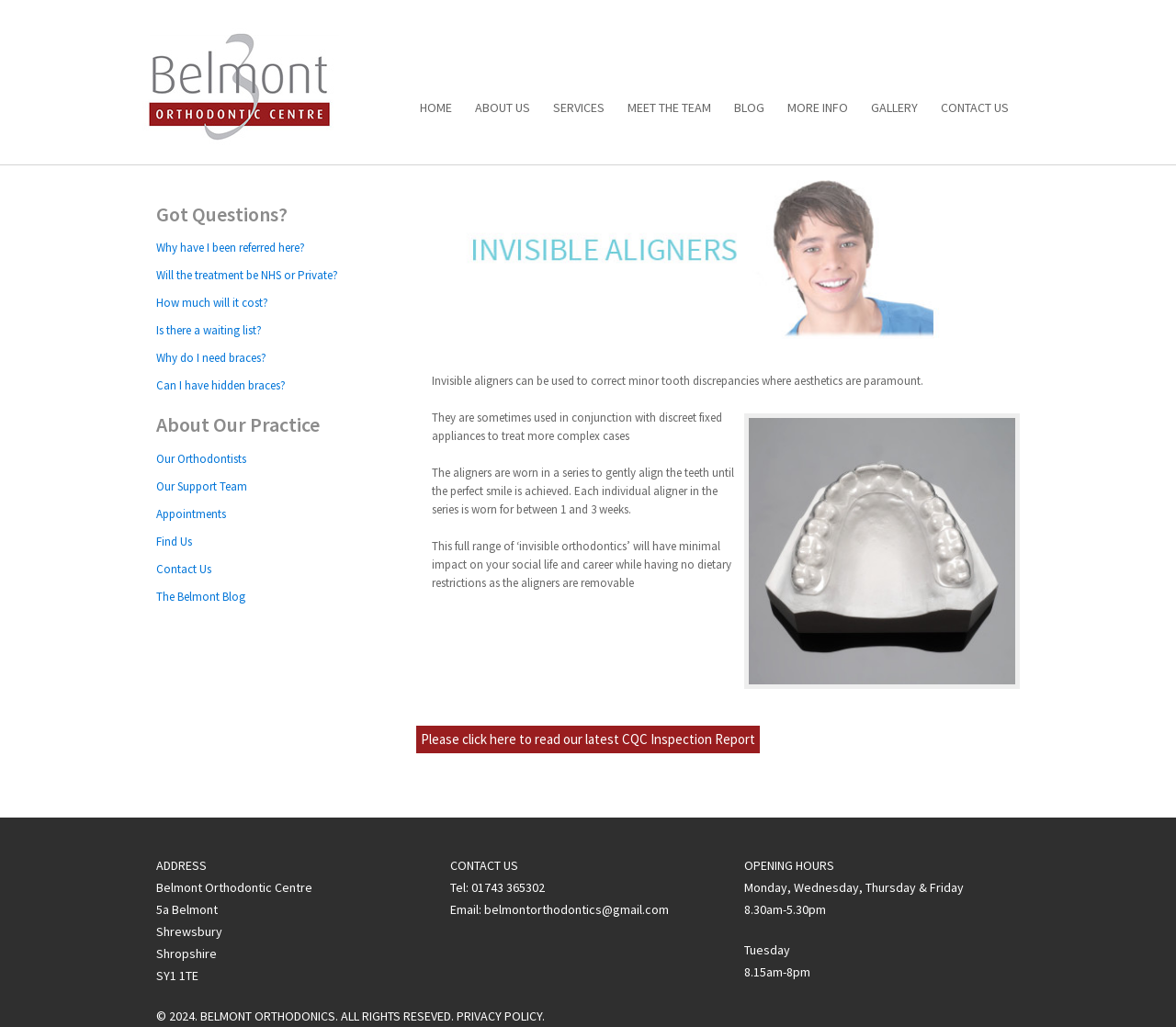Provide a single word or phrase to answer the given question: 
What is the email address of the orthodontic centre?

belmontorthodontics@gmail.com